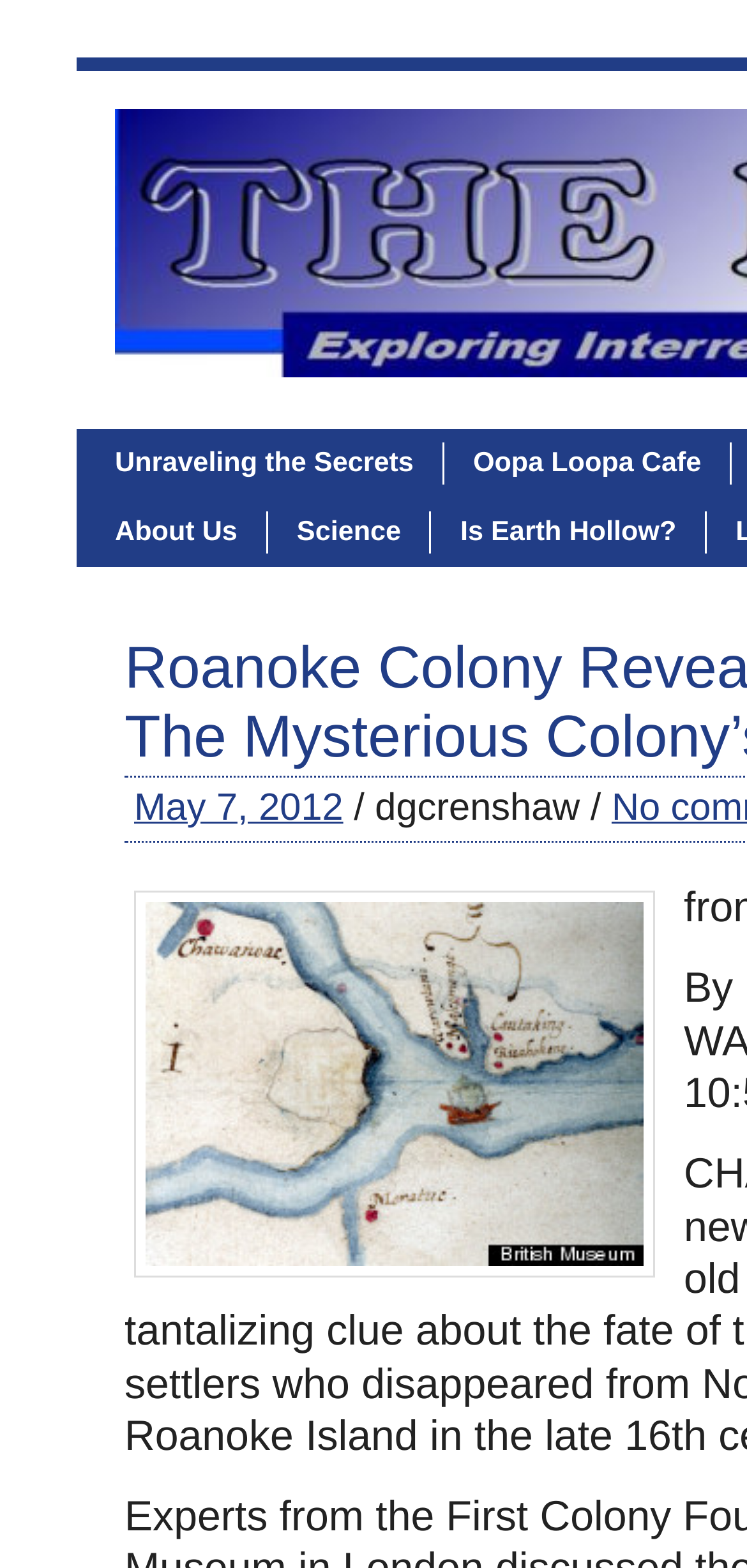How many main categories are listed?
Please answer the question with a single word or phrase, referencing the image.

3